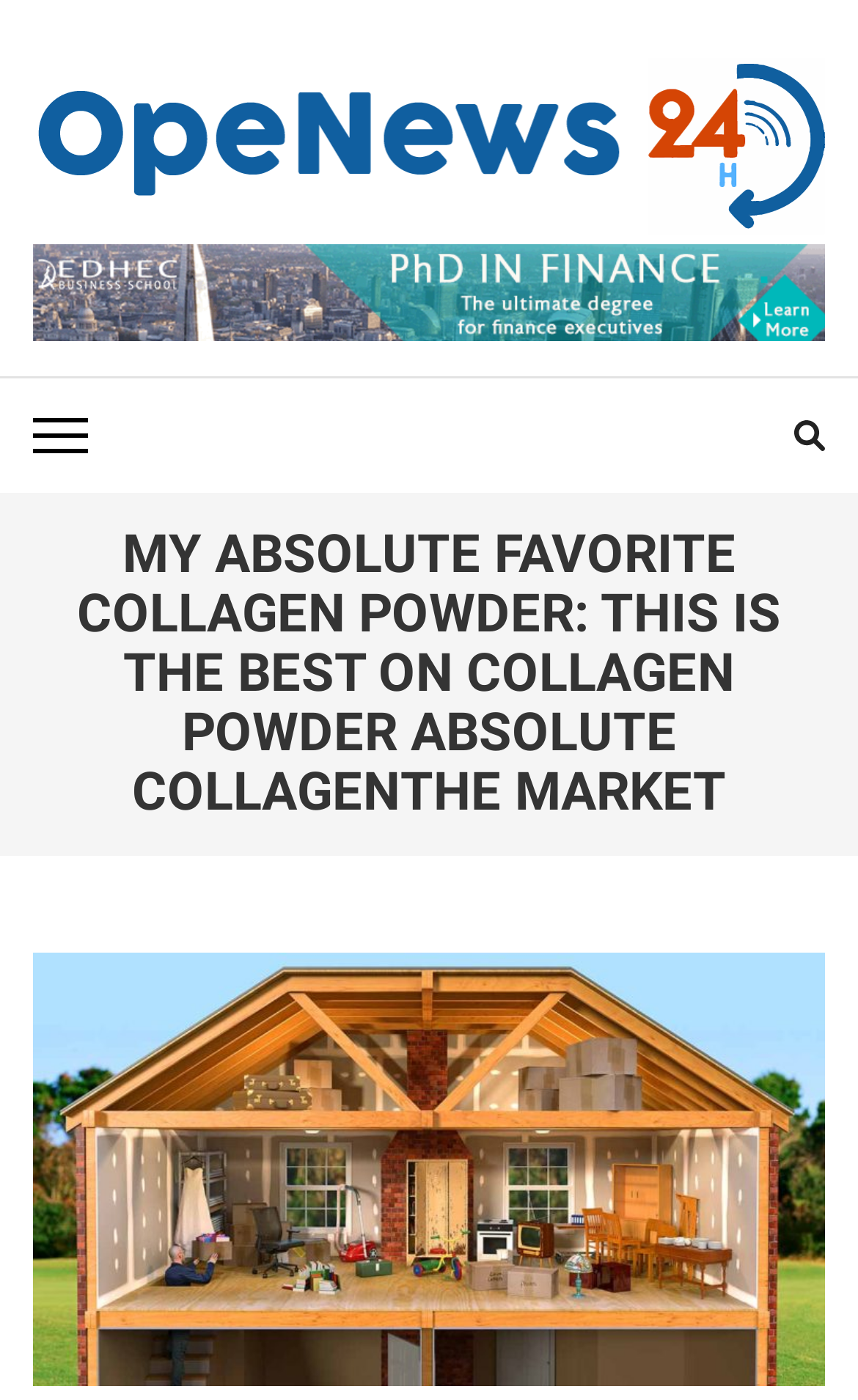Using the image as a reference, answer the following question in as much detail as possible:
What is the topic of the main article?

I found the answer by looking at the main heading of the webpage, which mentions 'Collagen Powder' as the topic of the article. This suggests that the main article is about Collagen Powder.